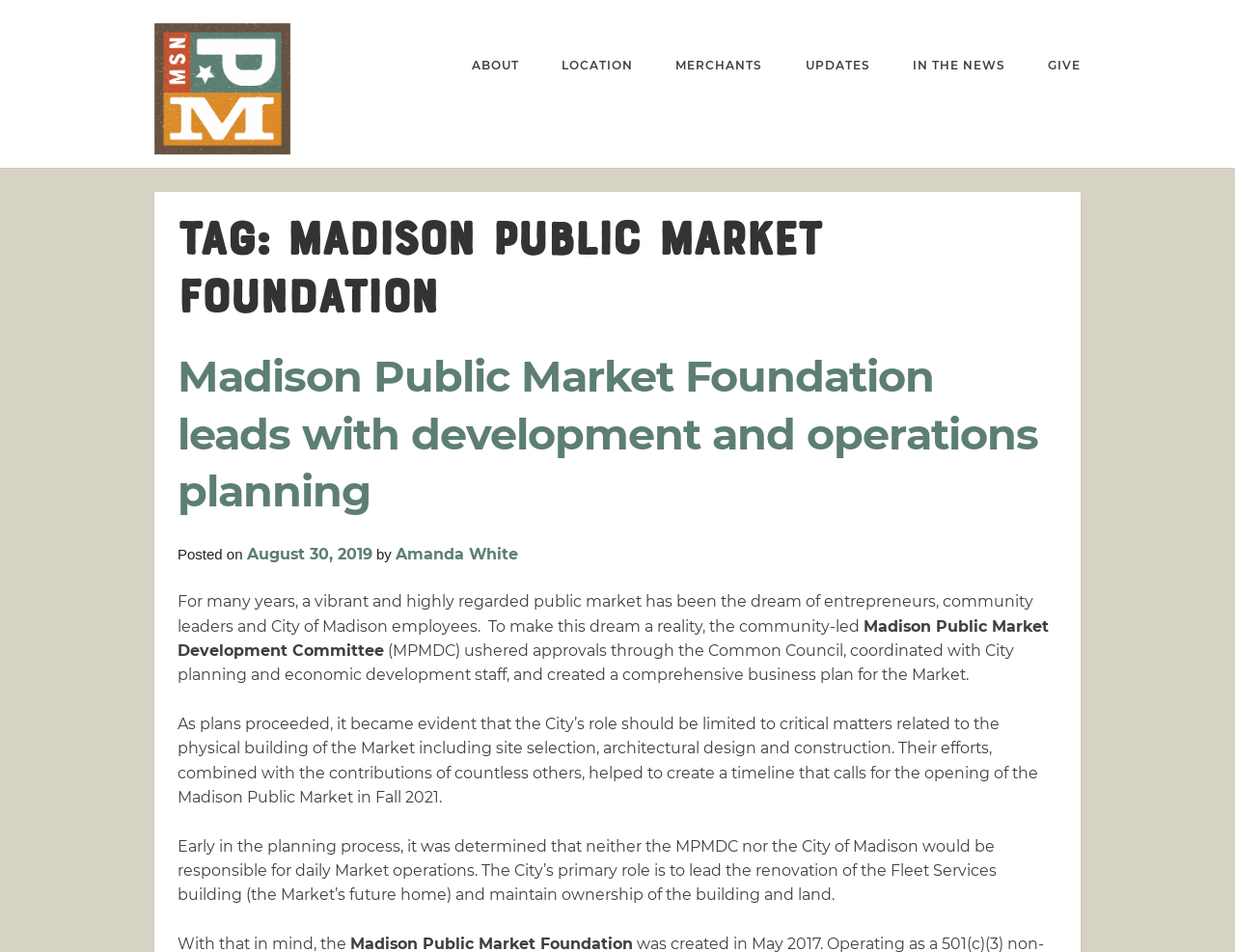When was the post published?
Using the image, provide a concise answer in one word or a short phrase.

August 30, 2019